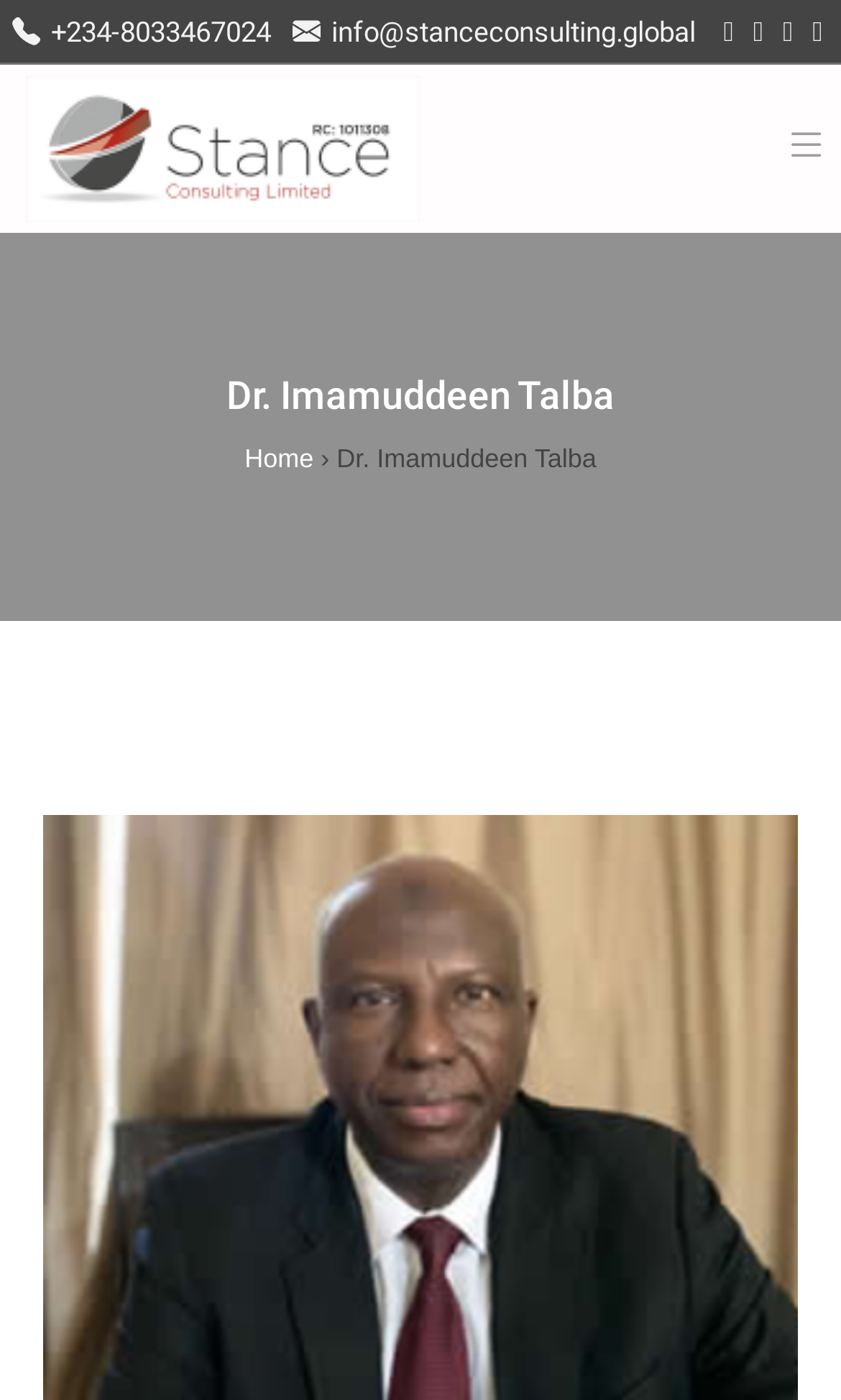What is the name of the consulting firm associated with Dr. Imamuddeen Talba?
Identify the answer in the screenshot and reply with a single word or phrase.

Stance Consulting